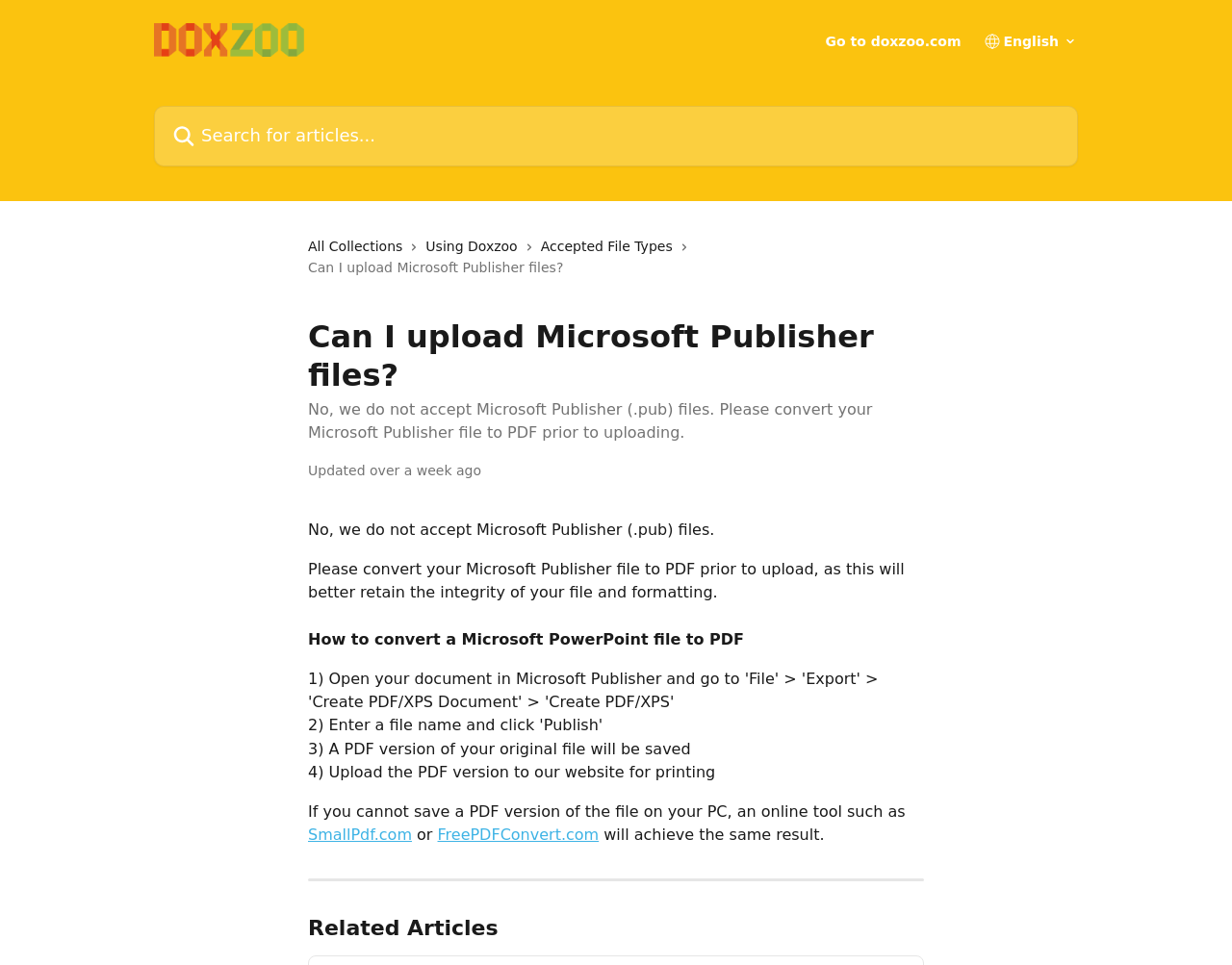What is the section below the main content called?
Respond with a short answer, either a single word or a phrase, based on the image.

Related Articles